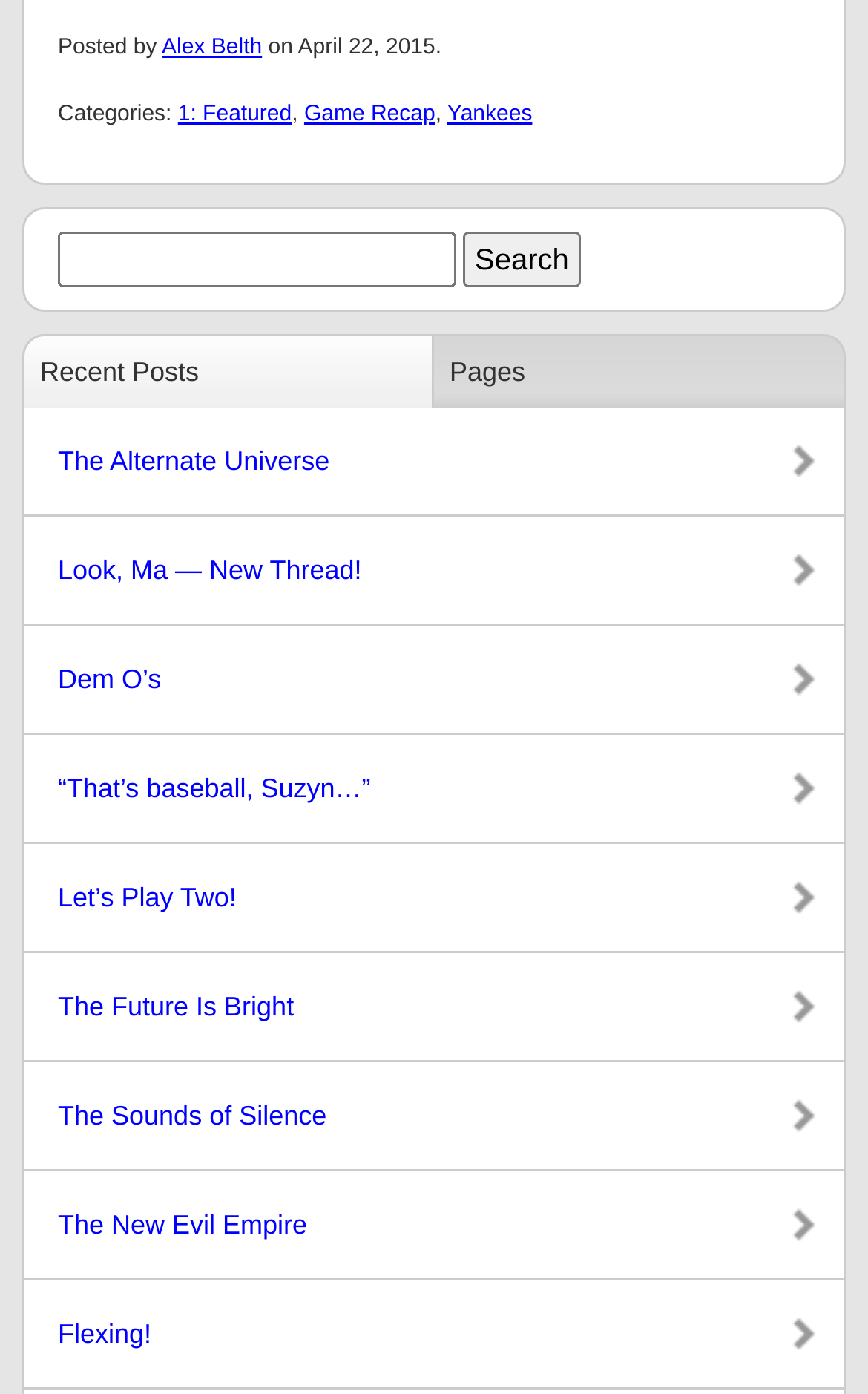Identify the bounding box for the UI element described as: "The Future Is Bright". Ensure the coordinates are four float numbers between 0 and 1, formatted as [left, top, right, bottom].

[0.028, 0.684, 0.972, 0.76]